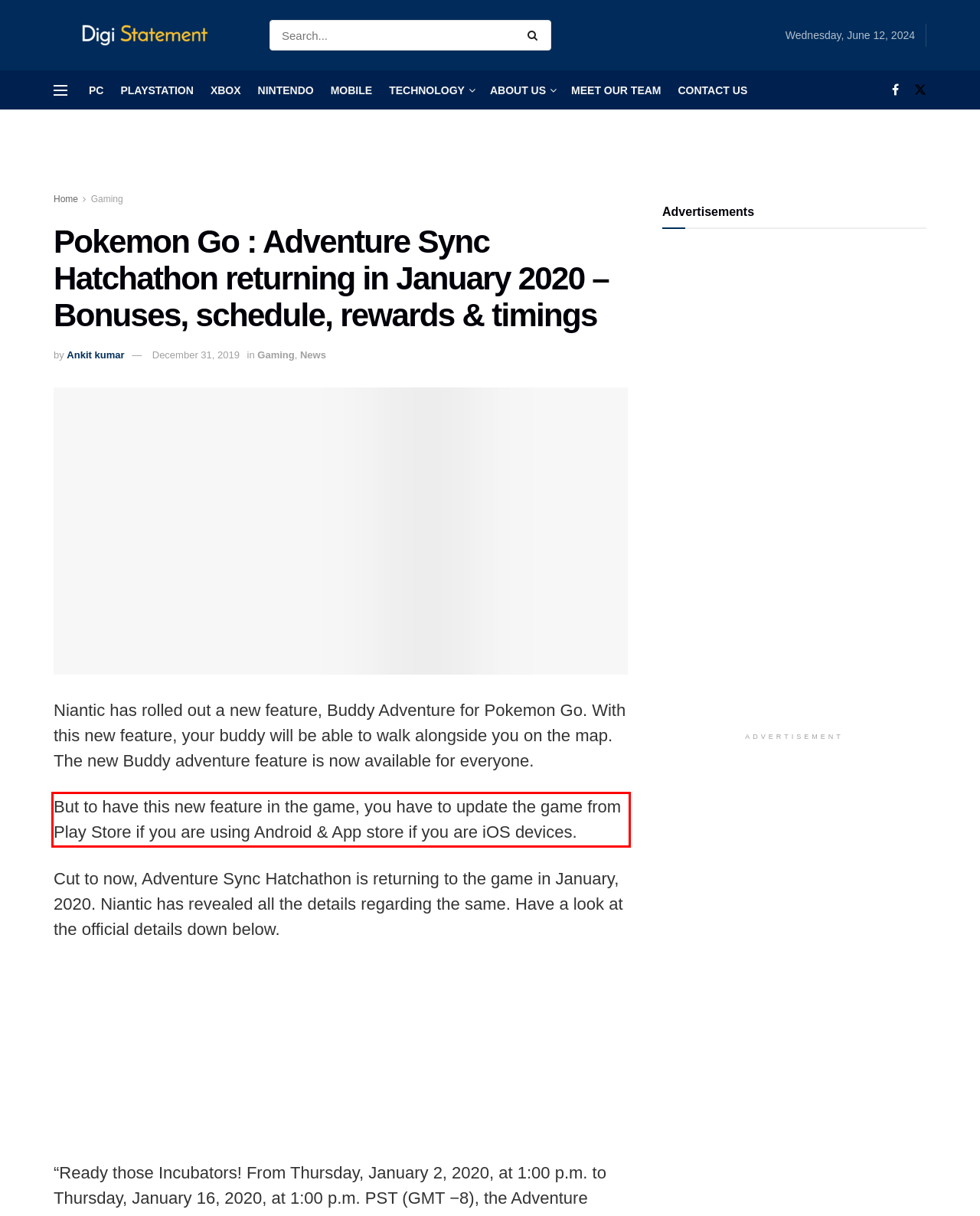The screenshot provided shows a webpage with a red bounding box. Apply OCR to the text within this red bounding box and provide the extracted content.

But to have this new feature in the game, you have to update the game from Play Store if you are using Android & App store if you are iOS devices.